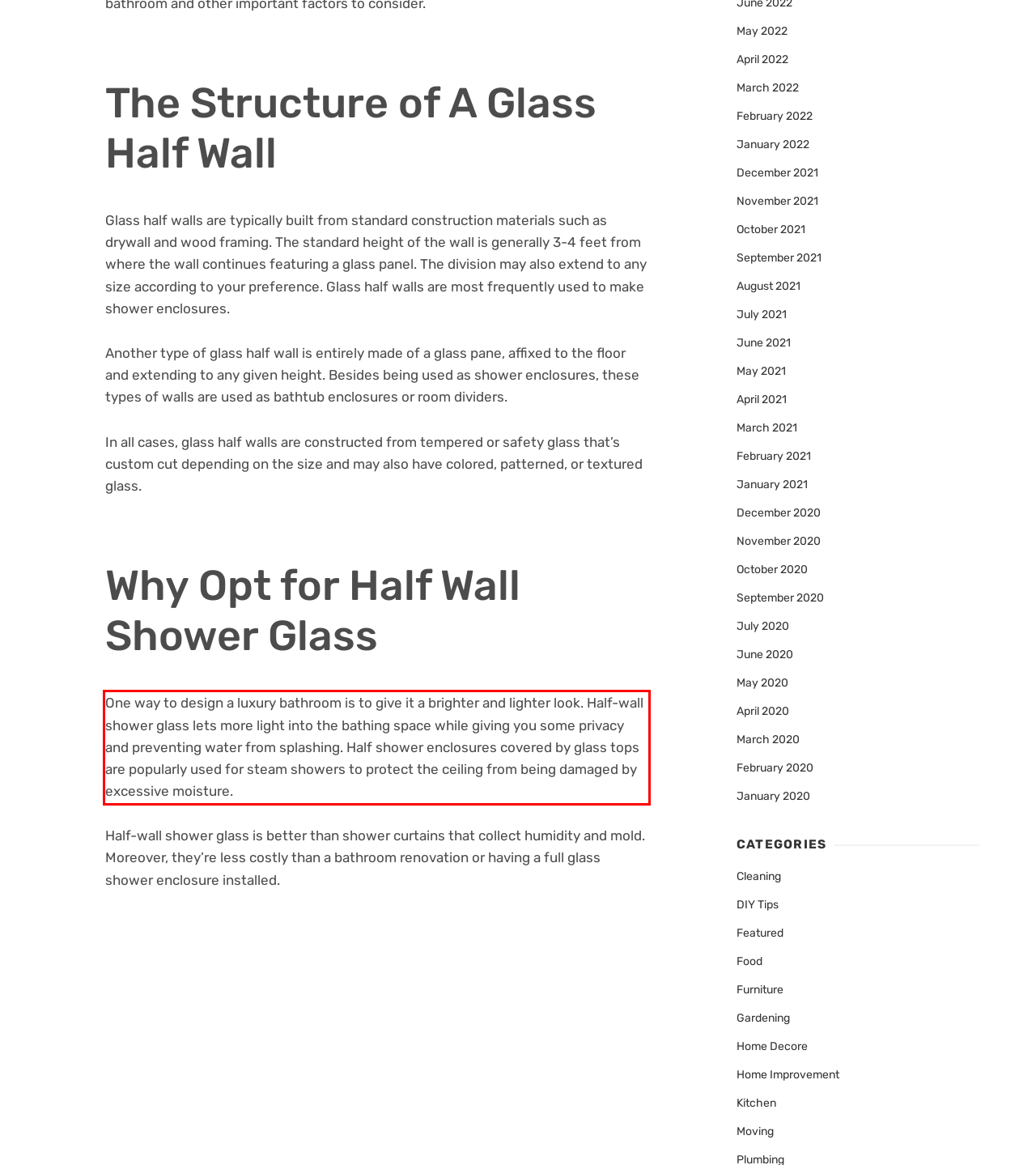Please take the screenshot of the webpage, find the red bounding box, and generate the text content that is within this red bounding box.

One way to design a luxury bathroom is to give it a brighter and lighter look. Half-wall shower glass lets more light into the bathing space while giving you some privacy and preventing water from splashing. Half shower enclosures covered by glass tops are popularly used for steam showers to protect the ceiling from being damaged by excessive moisture.